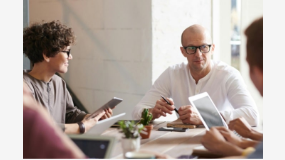Offer a detailed explanation of what is happening in the image.

A group of professionals engages in a collaborative meeting, seated around a modern wooden table. The atmosphere is both focused and dynamic, with individuals actively using tablets and smartphones to share ideas. A woman with curly hair, dressed casually, is seen on the left side, looking intently at her device. Across the table, a man wearing glasses and a white shirt appears to be leading the discussion, holding a pen and showing an approachable demeanor. The setting, illuminated by natural light, hints at a creative workspace, fostering an environment conducive to teamwork and innovation. In the center of the table, a small potted plant adds a touch of greenery, symbolizing growth and sustainability among the group's interactions.